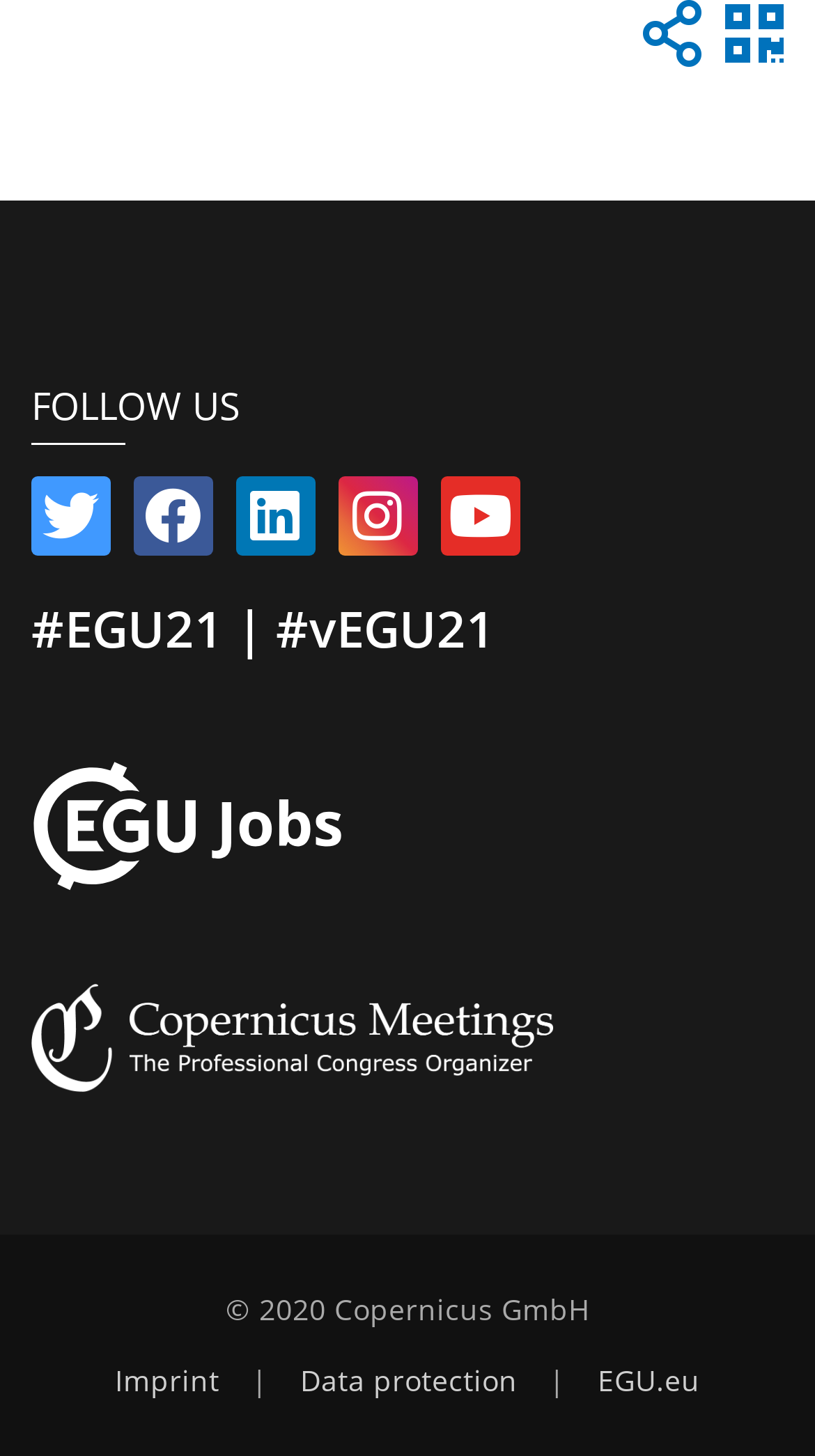Using details from the image, please answer the following question comprehensively:
How many social media links are available?

I observed the section with the label 'FOLLOW US' and found five social media links represented by icons. These links are for Facebook, Twitter, LinkedIn, YouTube, and Instagram, respectively.